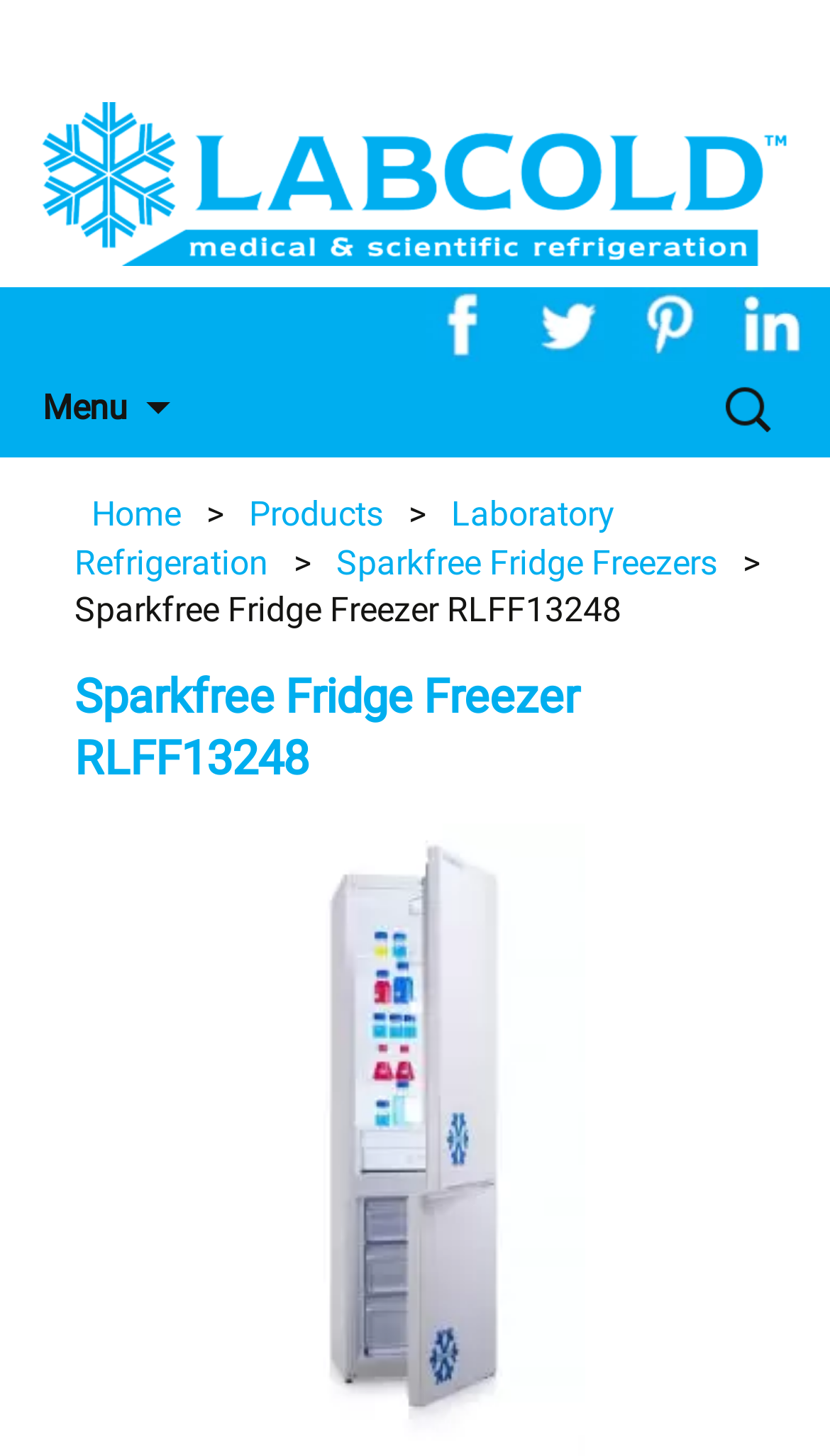Identify the bounding box for the UI element that is described as follows: "alt="Pinterest"".

[0.762, 0.207, 0.851, 0.235]